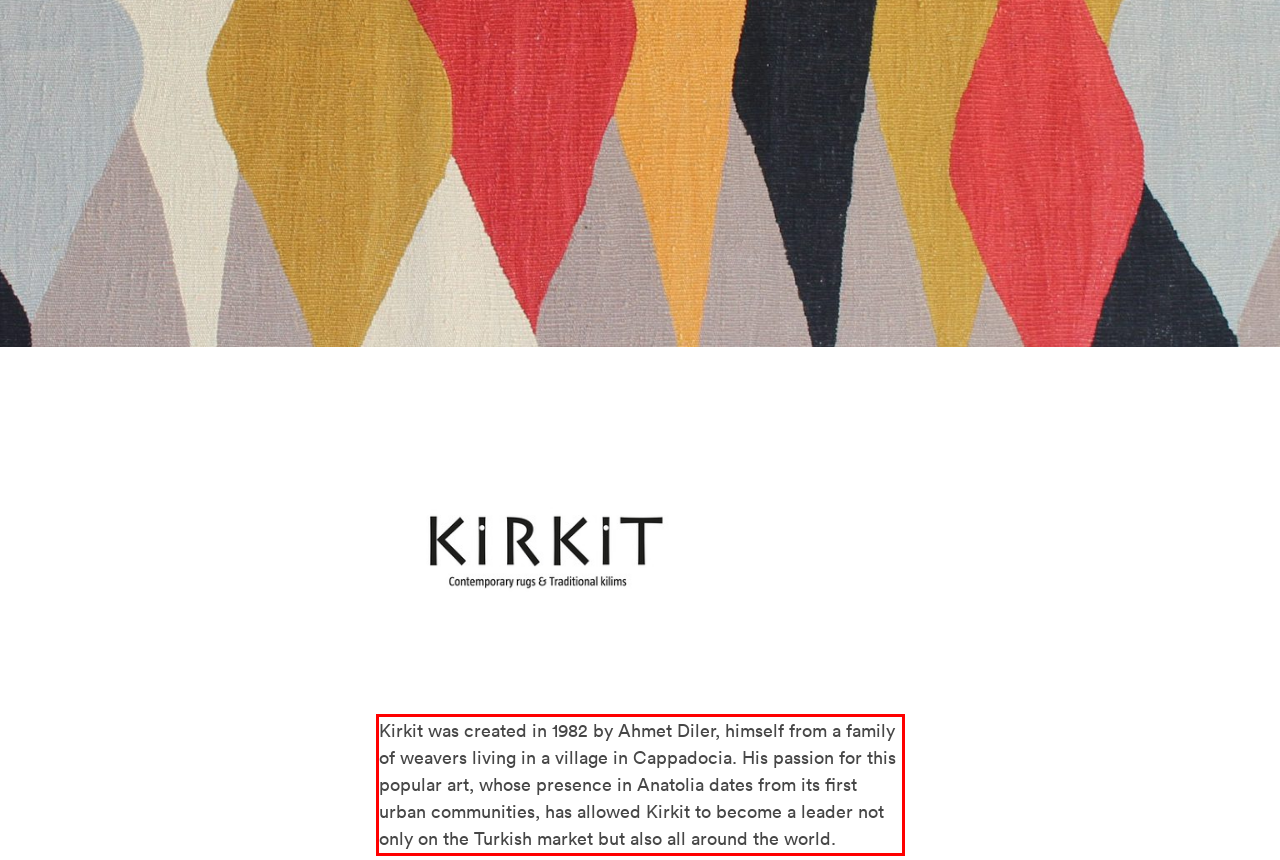You are provided with a screenshot of a webpage that includes a UI element enclosed in a red rectangle. Extract the text content inside this red rectangle.

Kirkit was created in 1982 by Ahmet Diler, himself from a family of weavers living in a village in Cappadocia. His passion for this popular art, whose presence in Anatolia dates from its first urban communities, has allowed Kirkit to become a leader not only on the Turkish market but also all around the world.